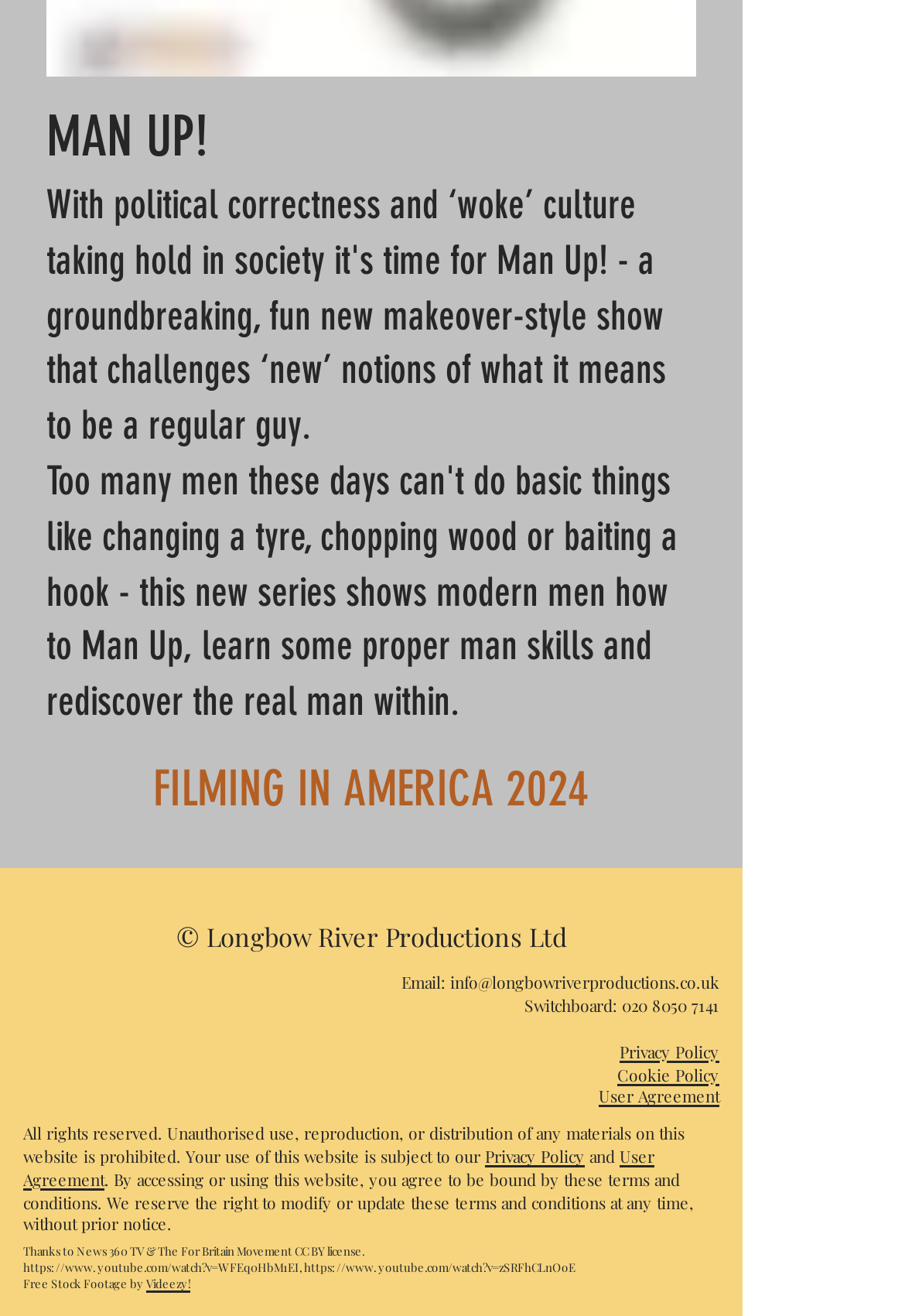Give a one-word or short phrase answer to the question: 
What is the company name?

Longbow River Productions Ltd